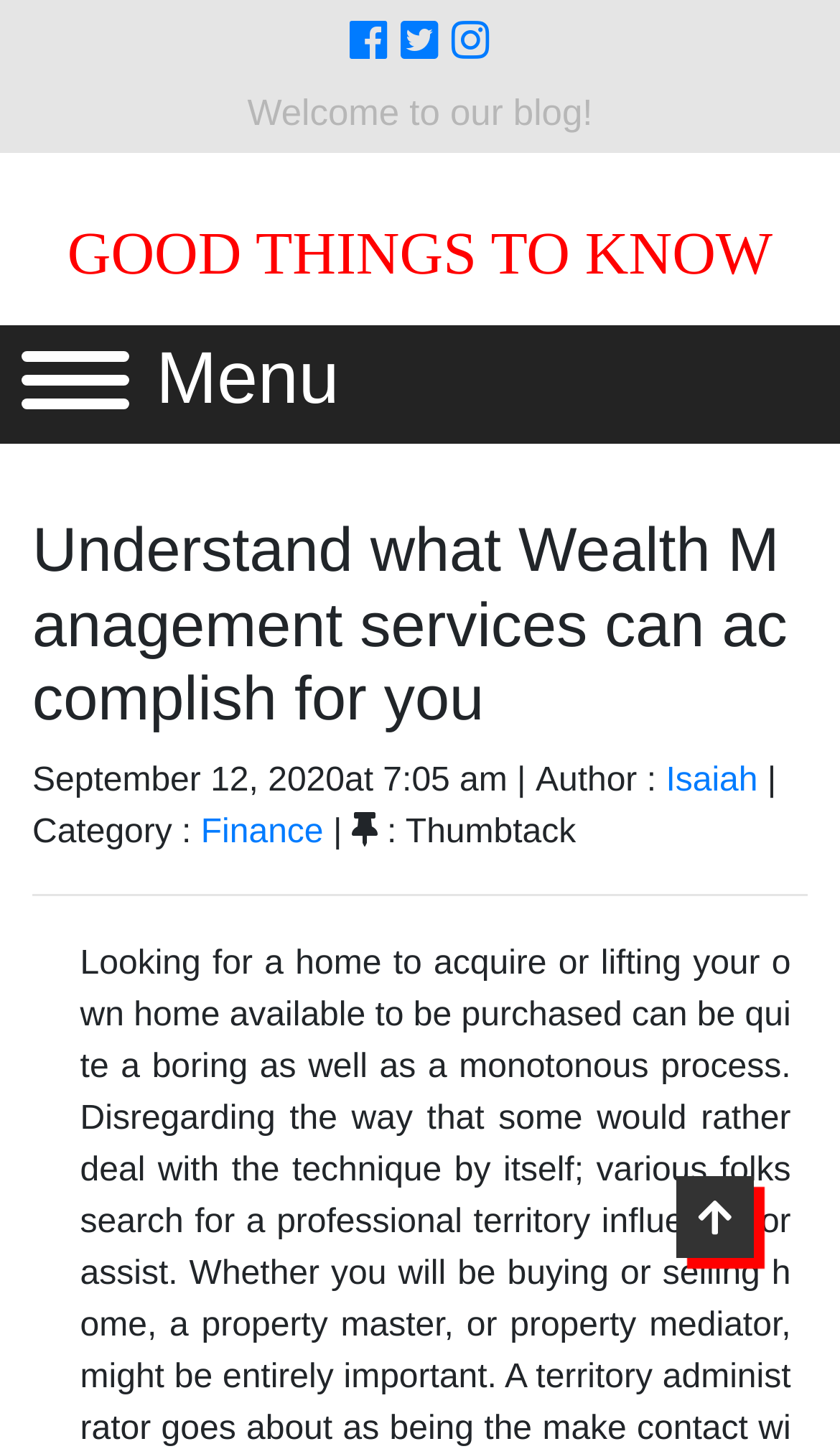What is the title of the blog post?
Give a detailed response to the question by analyzing the screenshot.

I determined the title of the blog post by looking at the heading 'Understand what Wealth Management services can accomplish for you', which indicates that the title of the blog post is 'Understand what Wealth Management services can accomplish for you'.